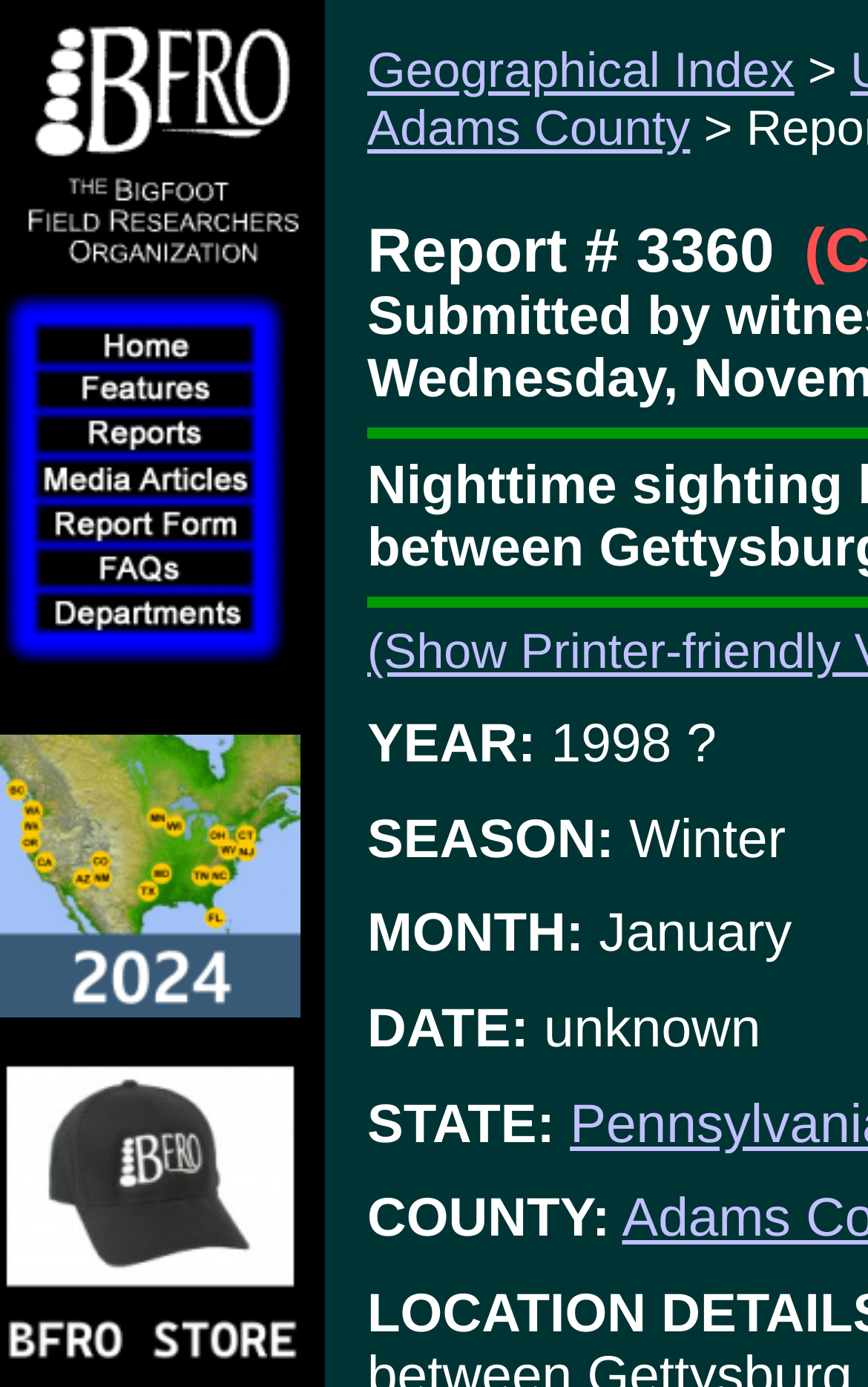What is the logo on the top left corner?
Based on the image, provide a one-word or brief-phrase response.

Bigfoot Field Researchers Organization Logo